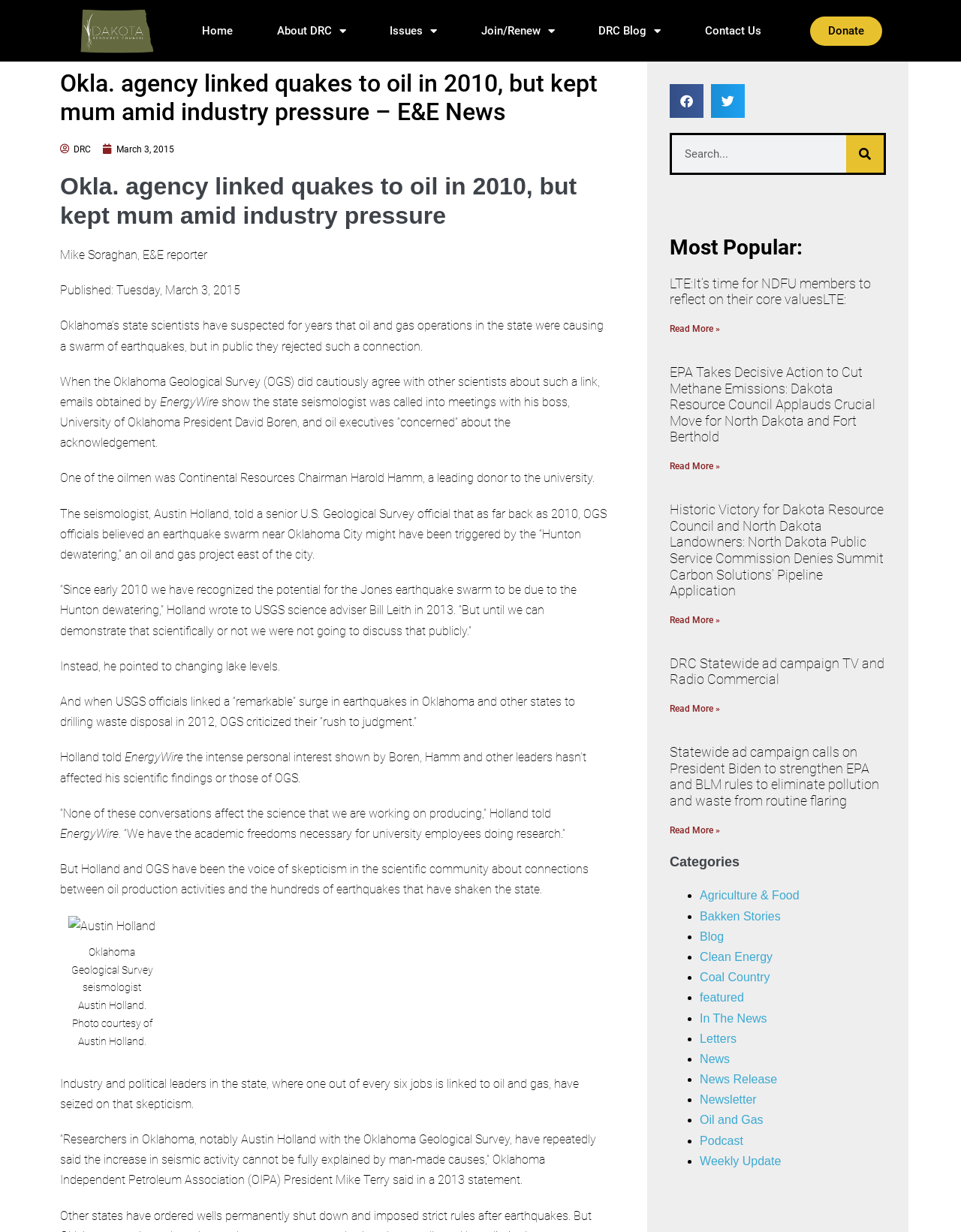Determine the main heading of the webpage and generate its text.

Okla. agency linked quakes to oil in 2010, but kept mum amid industry pressure – E&E News